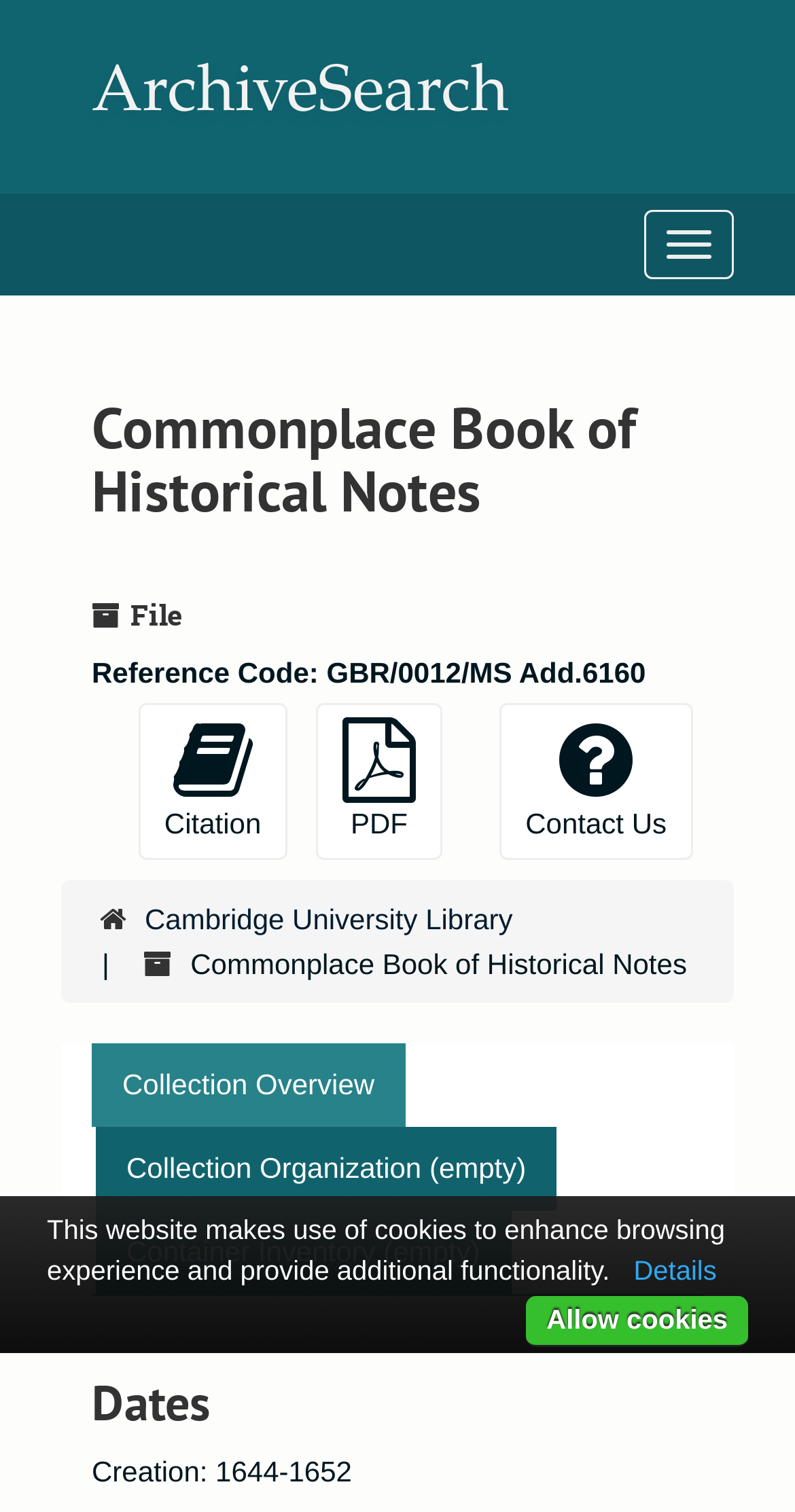Find the bounding box coordinates of the area that needs to be clicked in order to achieve the following instruction: "View collection overview". The coordinates should be specified as four float numbers between 0 and 1, i.e., [left, top, right, bottom].

[0.115, 0.69, 0.51, 0.745]